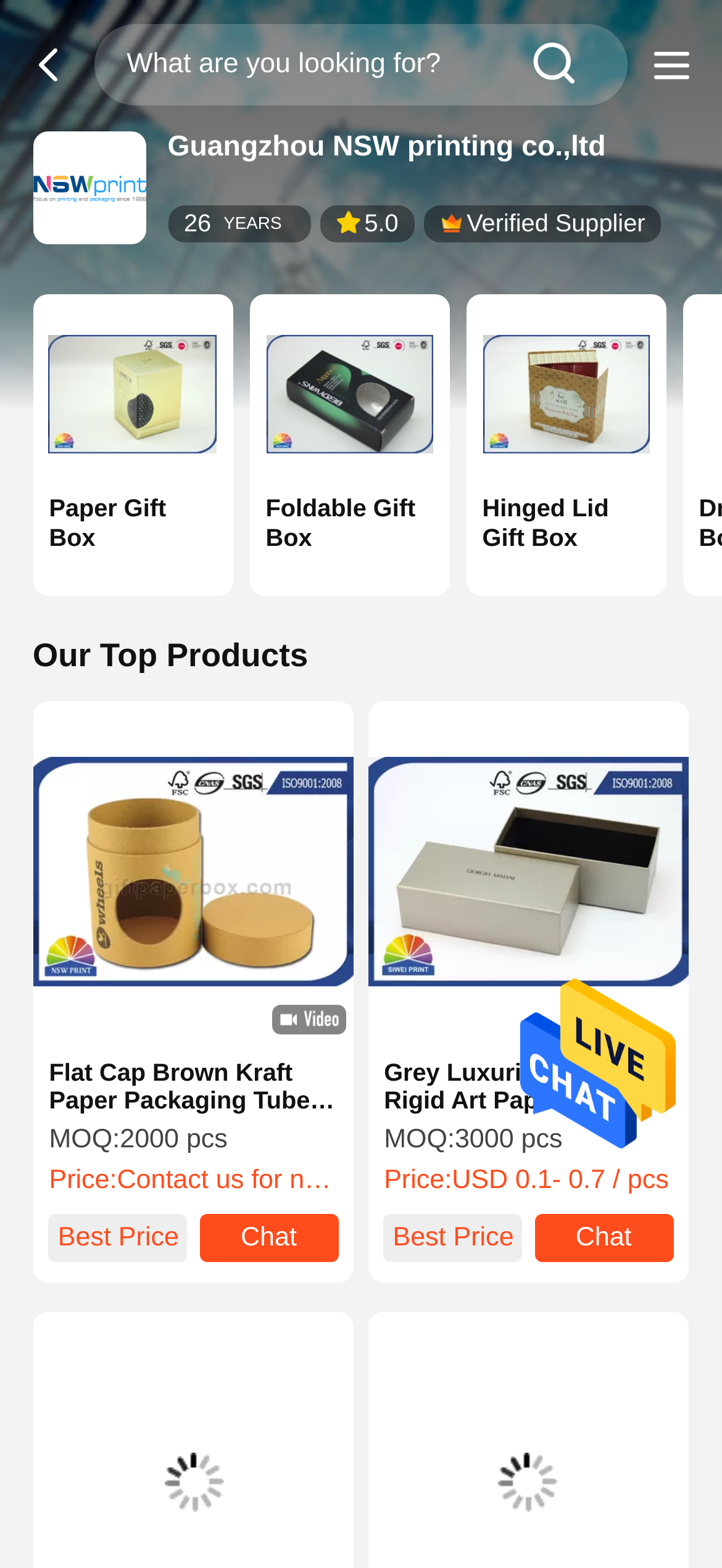Locate the heading on the webpage and return its text.

Guangzhou NSW printing co.,ltd